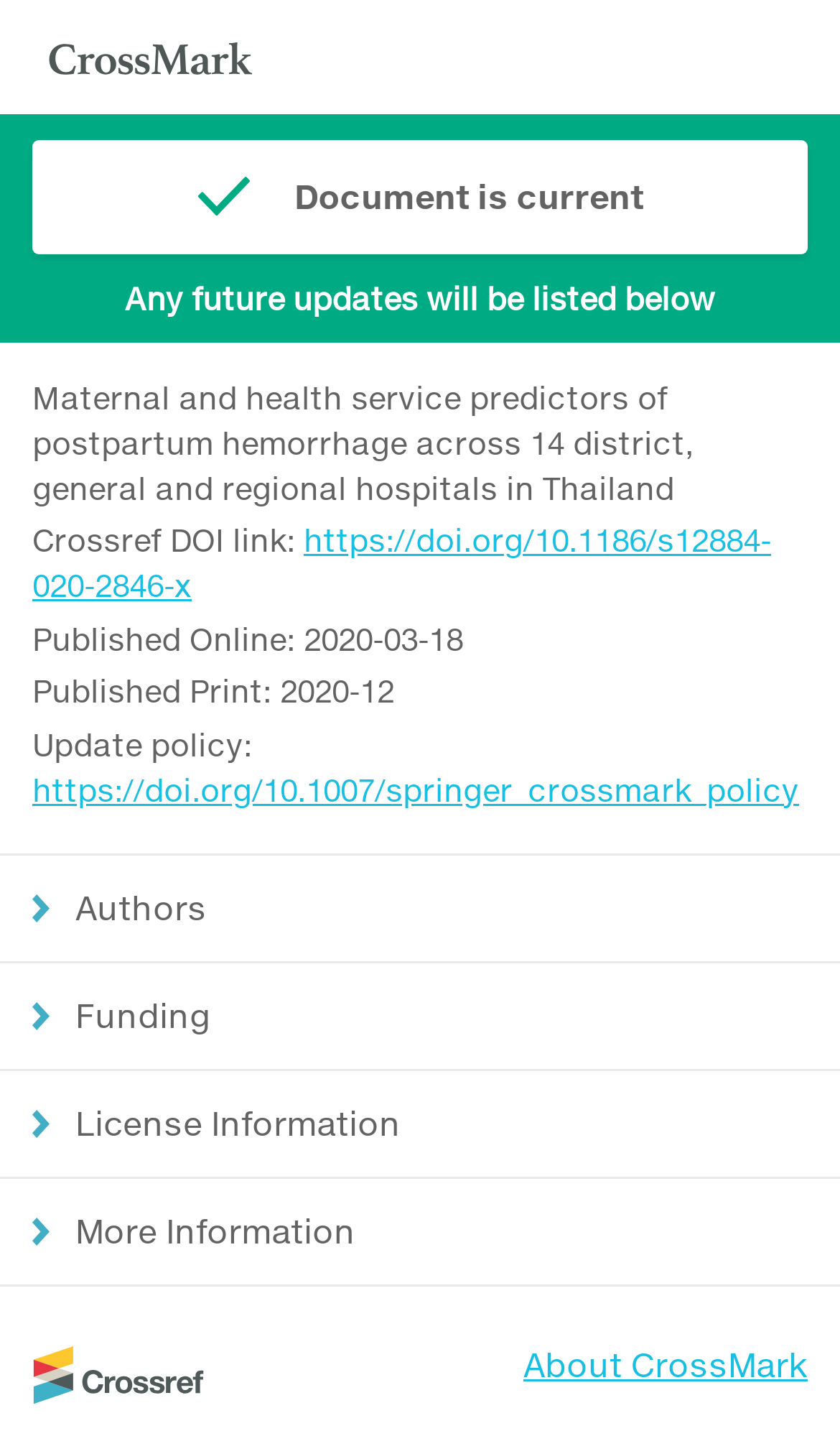How many buttons are there on the page?
Please respond to the question with a detailed and thorough explanation.

I counted the number of button elements on the page, which are 'Authors', 'Funding', 'License Information', and 'More Information', and found that there are 4 buttons in total.